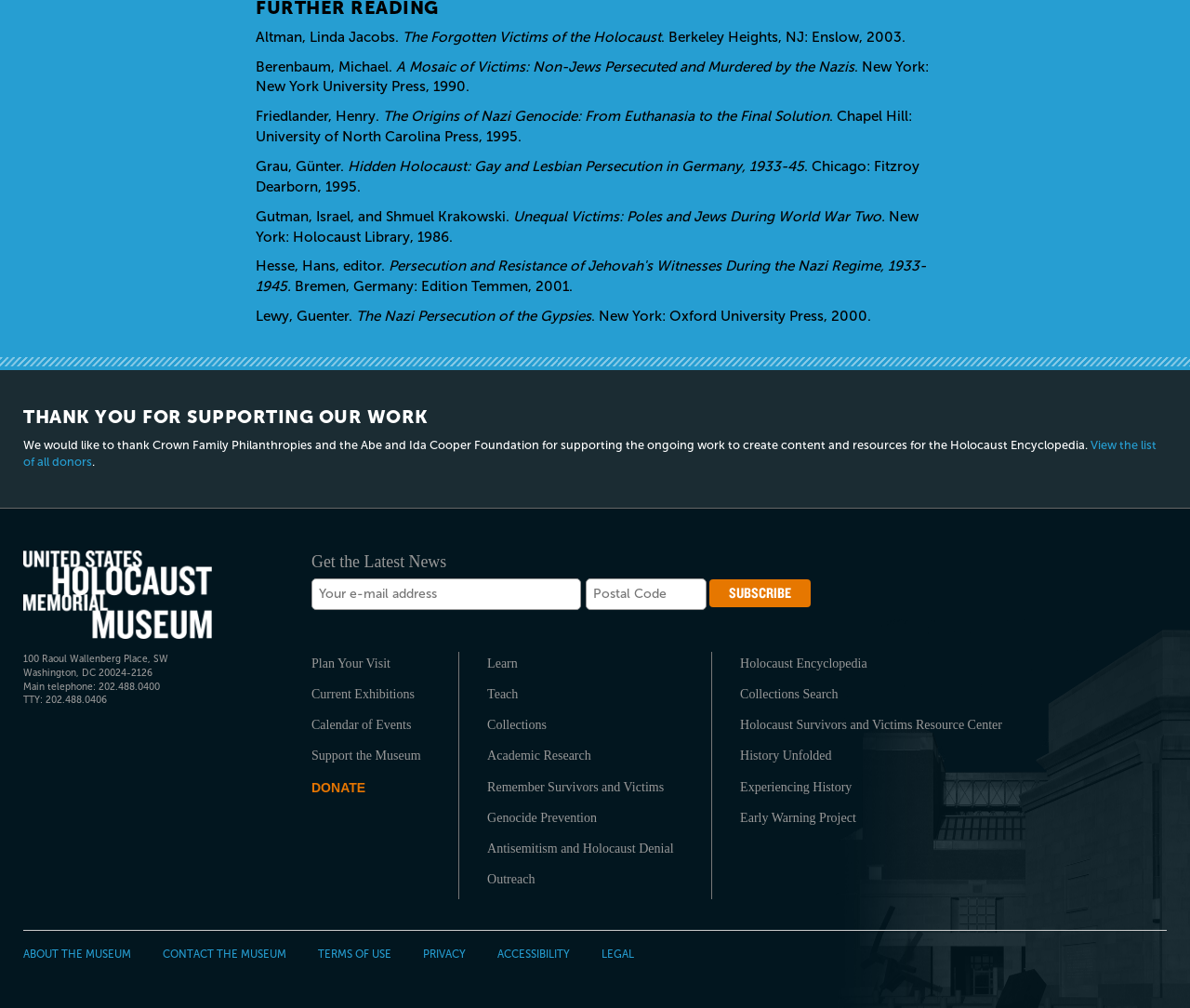Please give a succinct answer using a single word or phrase:
What is the purpose of the textbox with label 'Email address'?

To subscribe to the newsletter